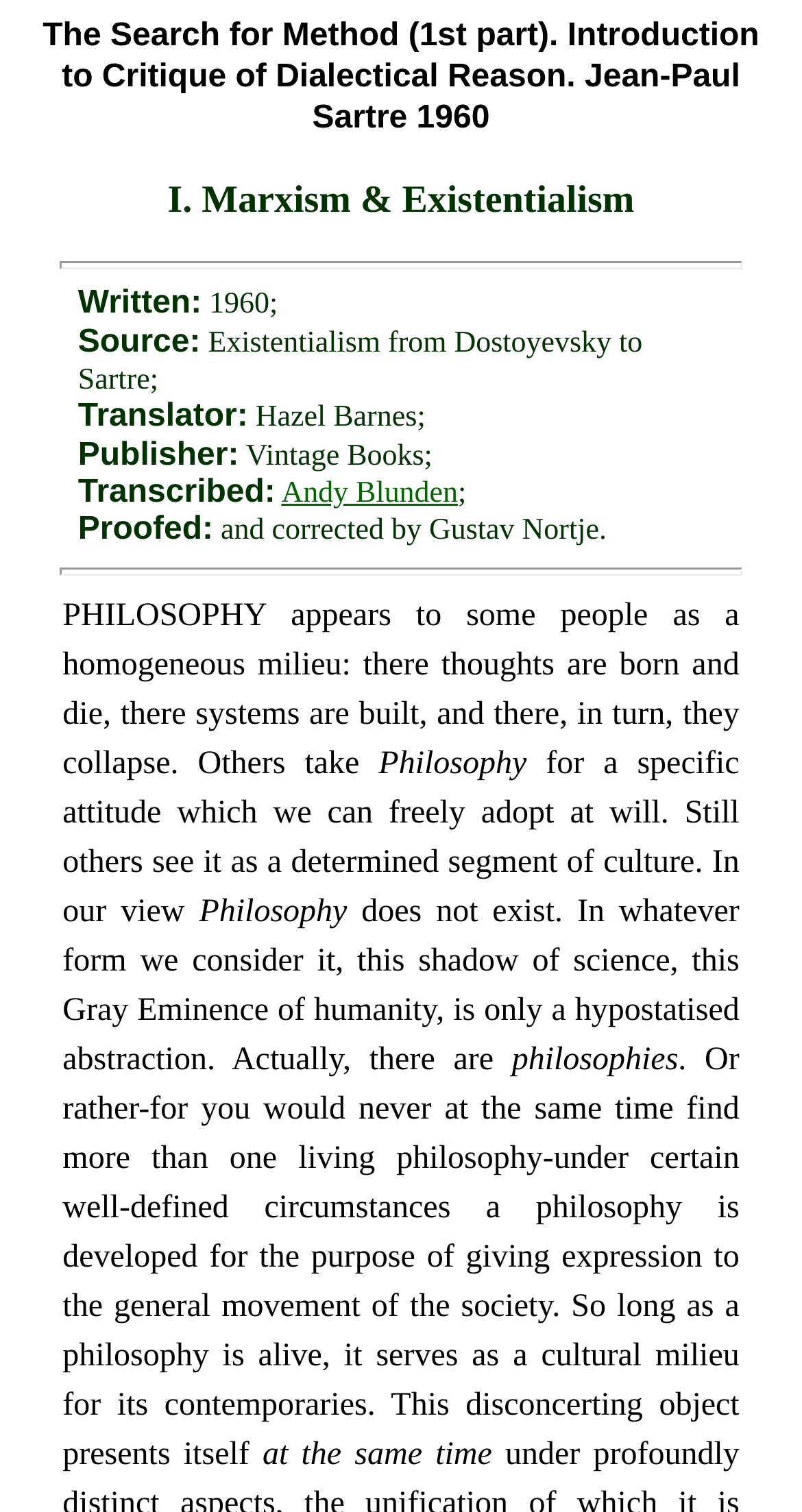Give a comprehensive overview of the webpage, including key elements.

The webpage appears to be a digital version of a philosophical text, specifically an introduction to Jean-Paul Sartre's "Critique of Dialectical Reason" from 1960. 

At the top of the page, there is a title "The Search for Method (1st part). Introduction to Critique of Dialectical Reason. Jean-Paul Sartre 1960". 

Below the title, there is a heading "I. Marxism & Existentialism" followed by a horizontal separator line. 

Underneath the separator, there are several lines of metadata, including the written year "1960", the source "Existentialism from Dostoyevsky to Sartre", the translator "Hazel Barnes", the publisher "Vintage Books", and the transcriber "Andy Blunden" with a link to their name. 

After another horizontal separator, the main text begins. The text is divided into paragraphs, with the first paragraph discussing the concept of philosophy, describing it as a heterogeneous entity that can be viewed from different perspectives. The text continues to explore the idea of philosophy, using phrases such as "this shadow of science" and "hypostatised abstraction". 

Throughout the text, certain keywords like "Philosophy" and "philosophies" are highlighted. The text appears to be a dense and academic discussion of philosophical concepts.